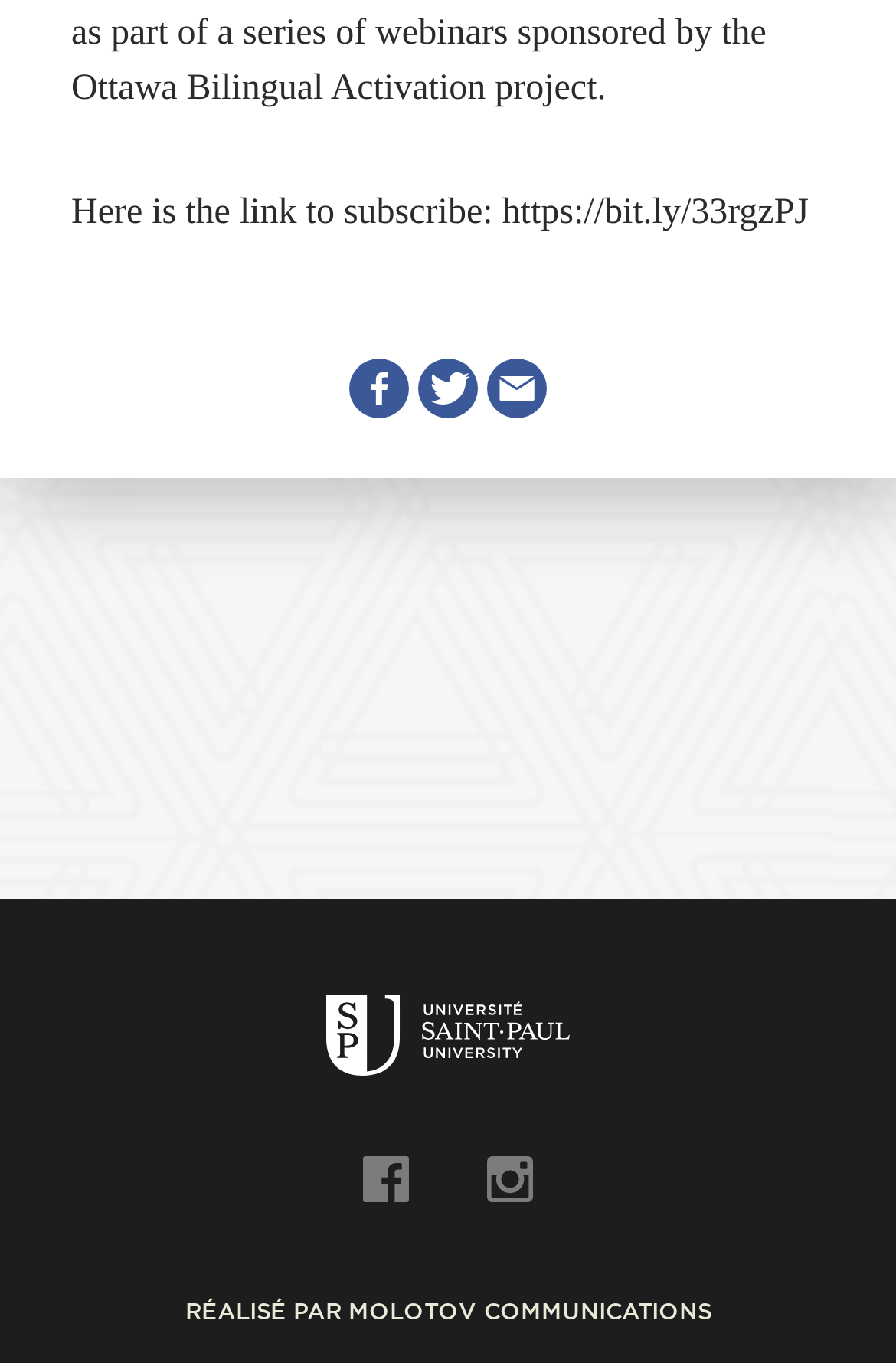Please provide a brief answer to the following inquiry using a single word or phrase:
What is the text below the links in the top section?

RÉALISÉ PAR